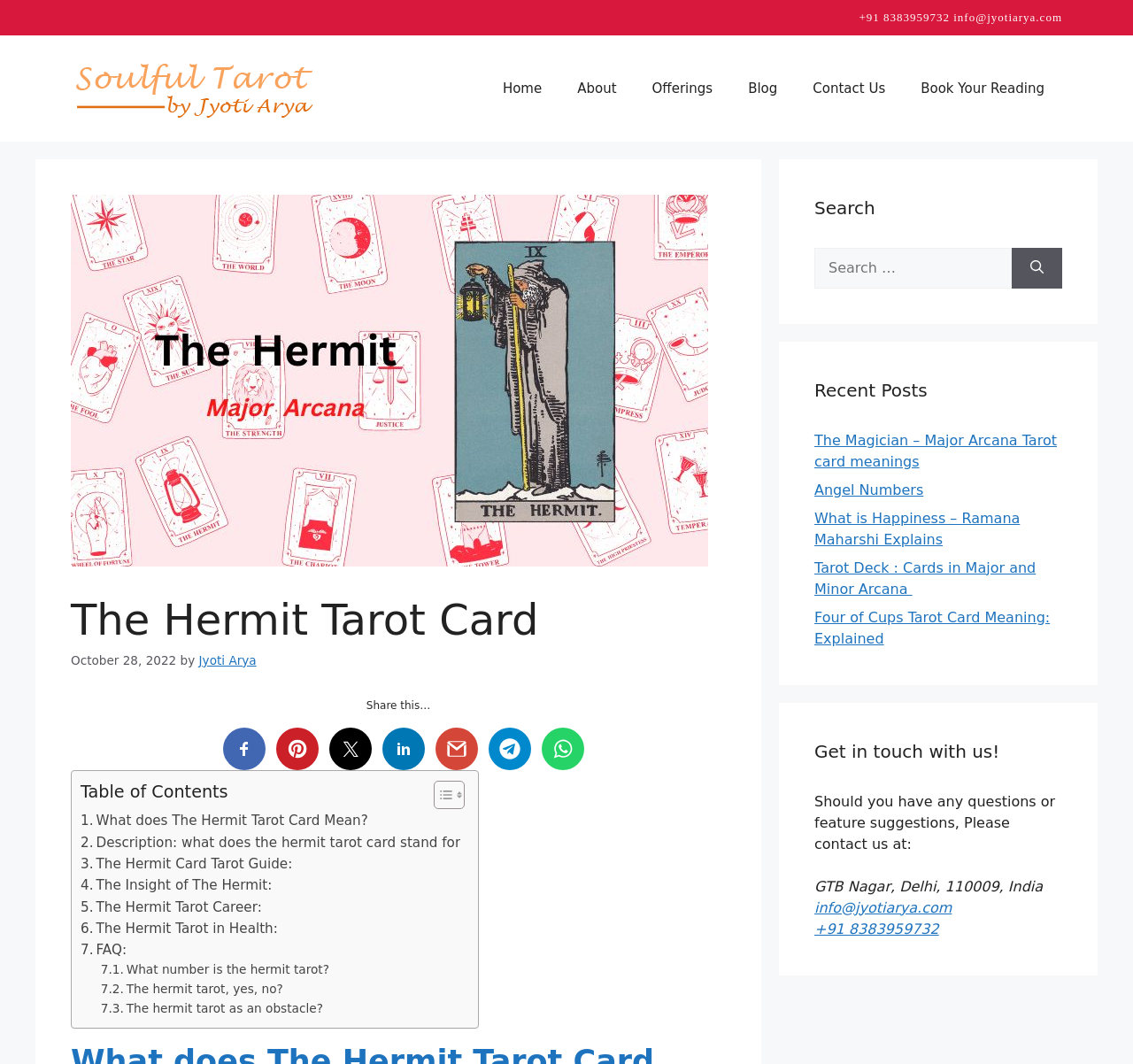What is the name of the author of this article?
Using the image, elaborate on the answer with as much detail as possible.

The question can be answered by looking at the author information section of the webpage, which contains the text 'by Jyoti Arya'. This clearly indicates that the author of the article is 'Jyoti Arya'.